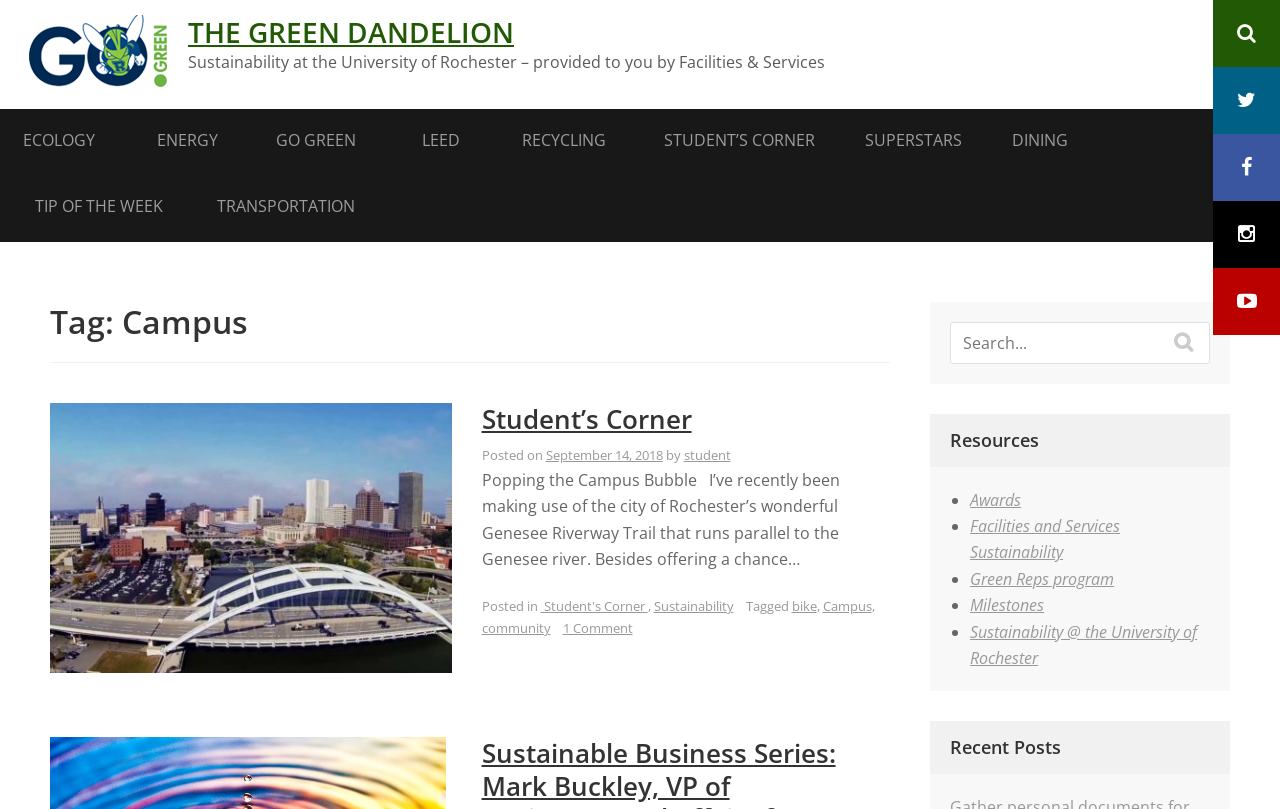Identify the bounding box coordinates of the section to be clicked to complete the task described by the following instruction: "Click the 'ECOLOGY' link". The coordinates should be four float numbers between 0 and 1, formatted as [left, top, right, bottom].

[0.0, 0.135, 0.092, 0.217]